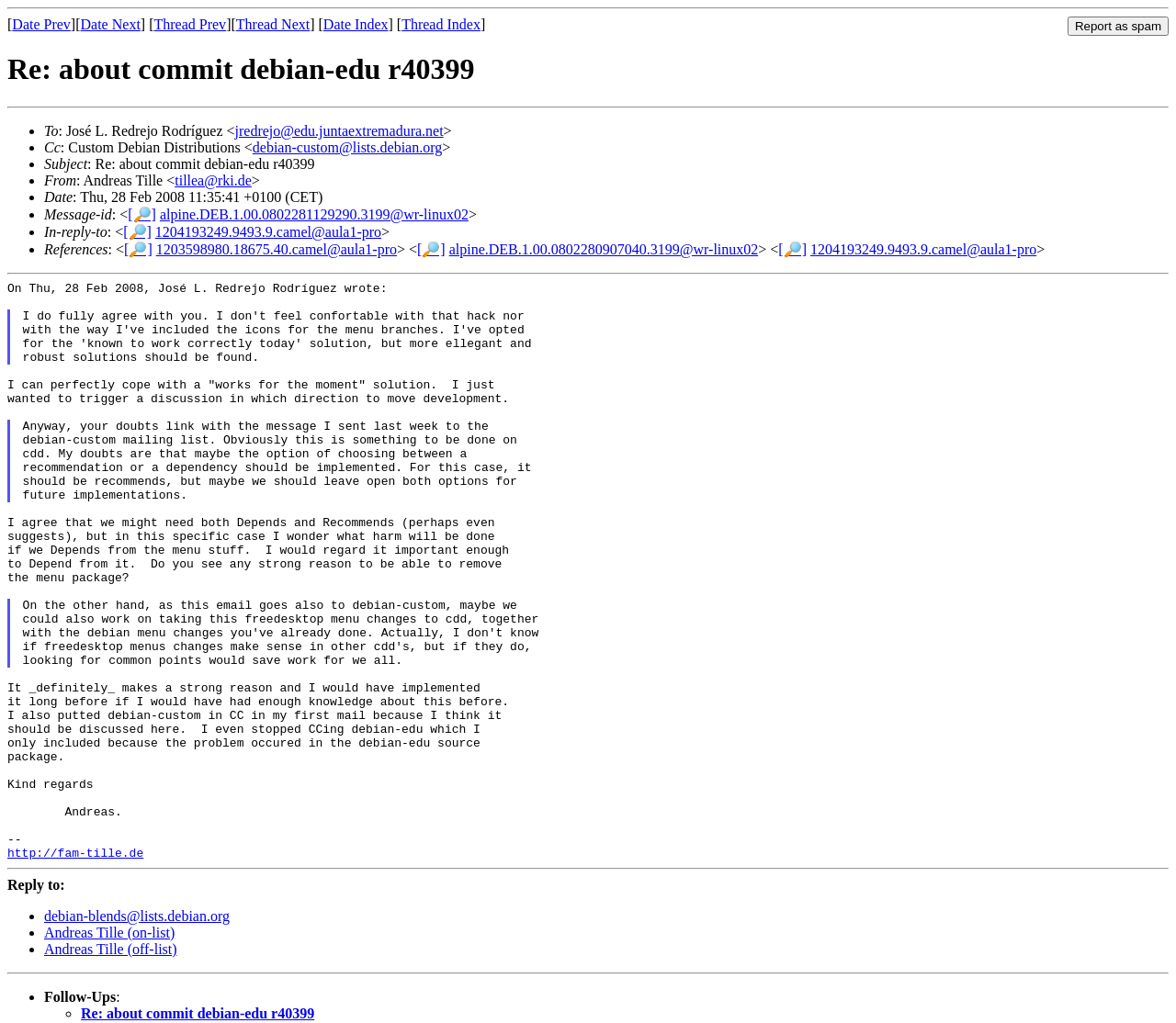What is the purpose of the email?
Please provide a detailed and comprehensive answer to the question.

The purpose of the email can be inferred from the content of the email, which discusses a commit in debian-edu and the sender's thoughts on the matter. The email is a response to a previous email and is part of a discussion about the commit.